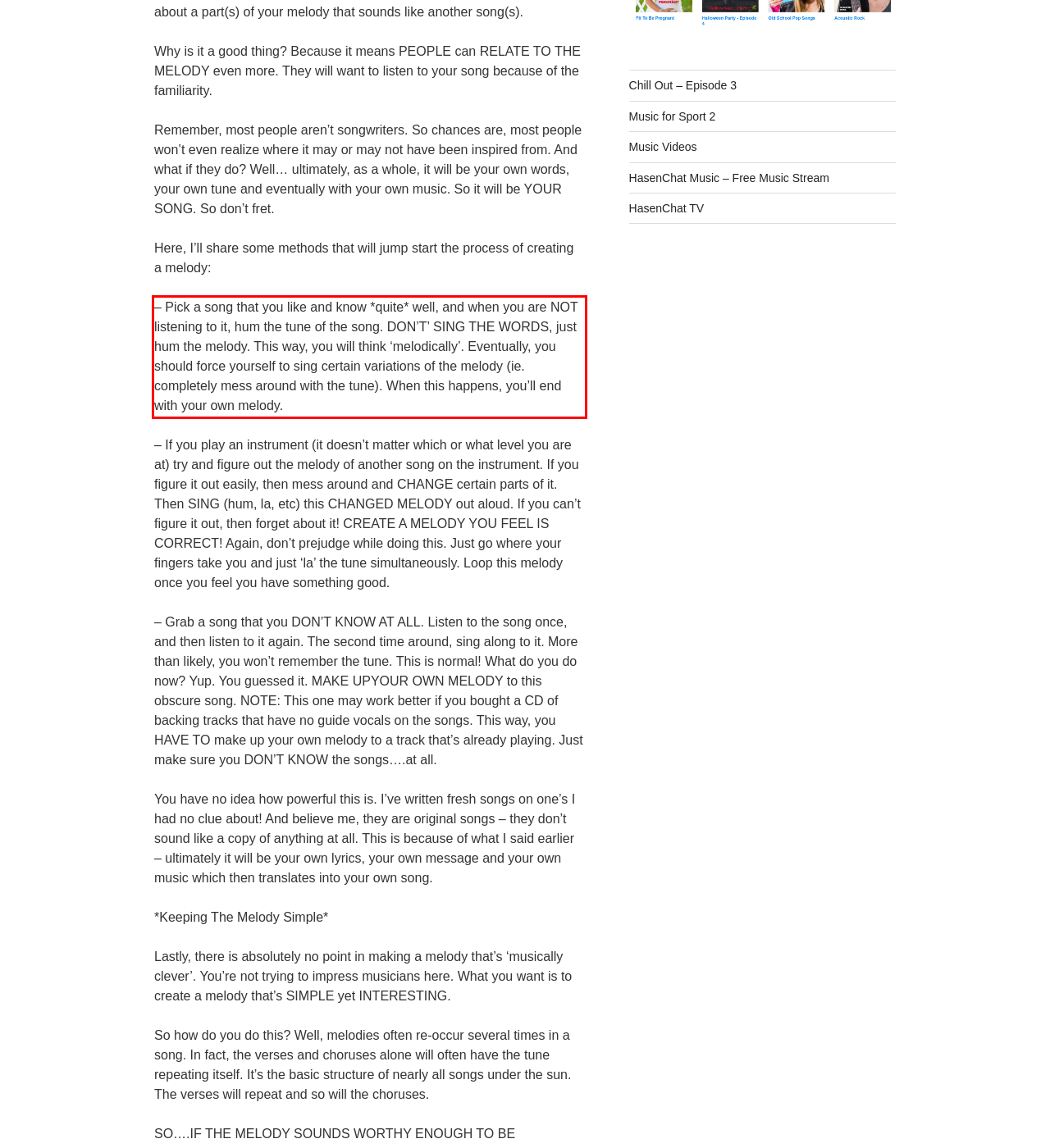You are presented with a webpage screenshot featuring a red bounding box. Perform OCR on the text inside the red bounding box and extract the content.

– Pick a song that you like and know *quite* well, and when you are NOT listening to it, hum the tune of the song. DON’T’ SING THE WORDS, just hum the melody. This way, you will think ‘melodically’. Eventually, you should force yourself to sing certain variations of the melody (ie. completely mess around with the tune). When this happens, you’ll end with your own melody.